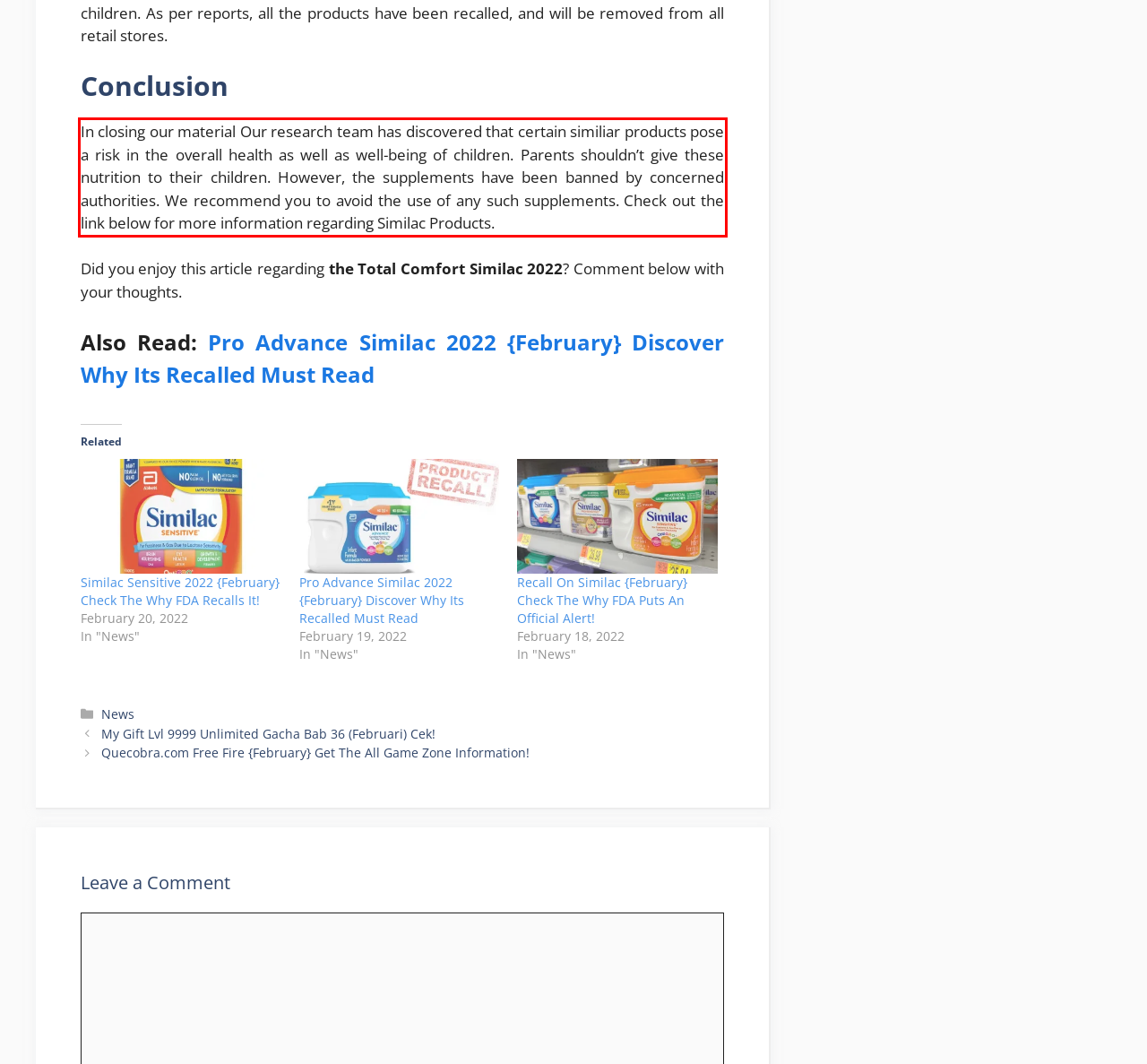Given a webpage screenshot, locate the red bounding box and extract the text content found inside it.

In closing our material Our research team has discovered that certain similiar products pose a risk in the overall health as well as well-being of children. Parents shouldn’t give these nutrition to their children. However, the supplements have been banned by concerned authorities. We recommend you to avoid the use of any such supplements. Check out the link below for more information regarding Similac Products.